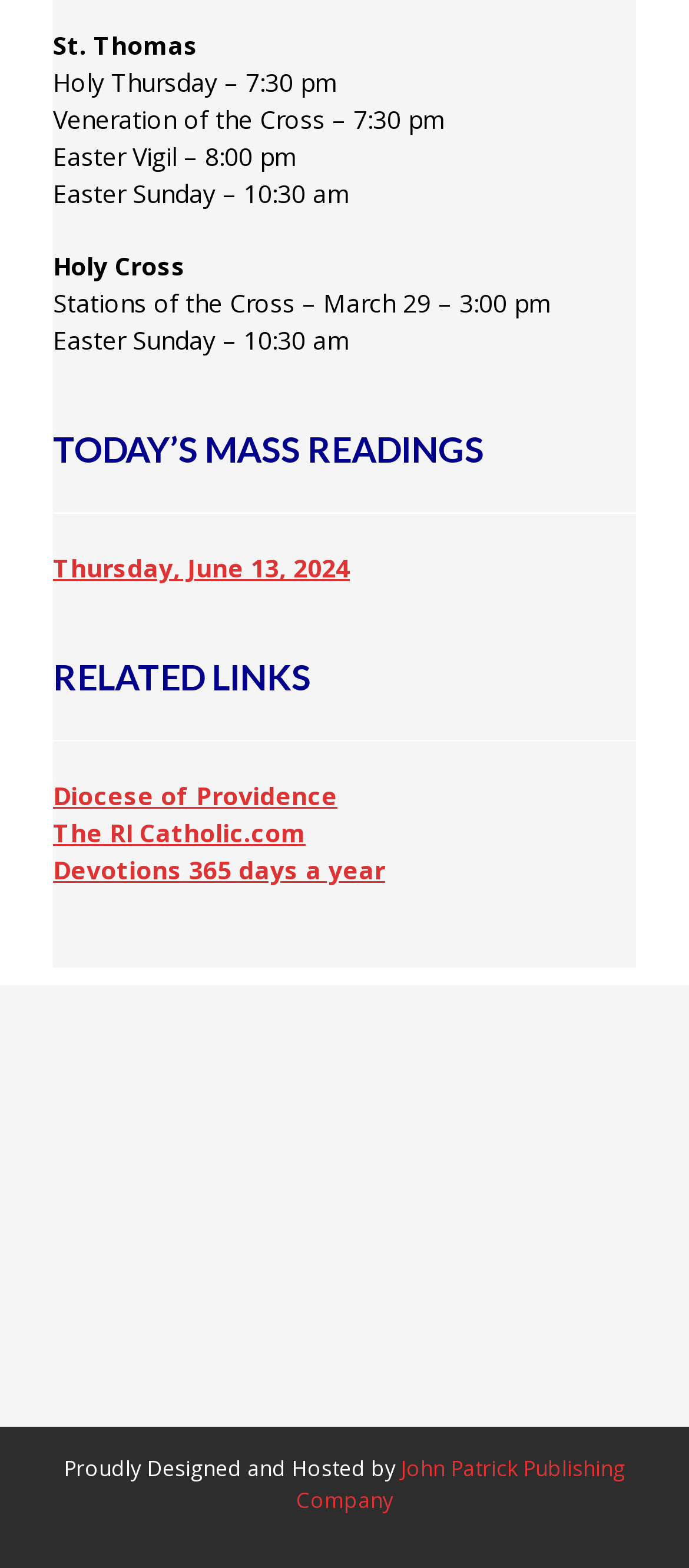What is the title of the section above the links?
Using the image as a reference, answer with just one word or a short phrase.

RELATED LINKS